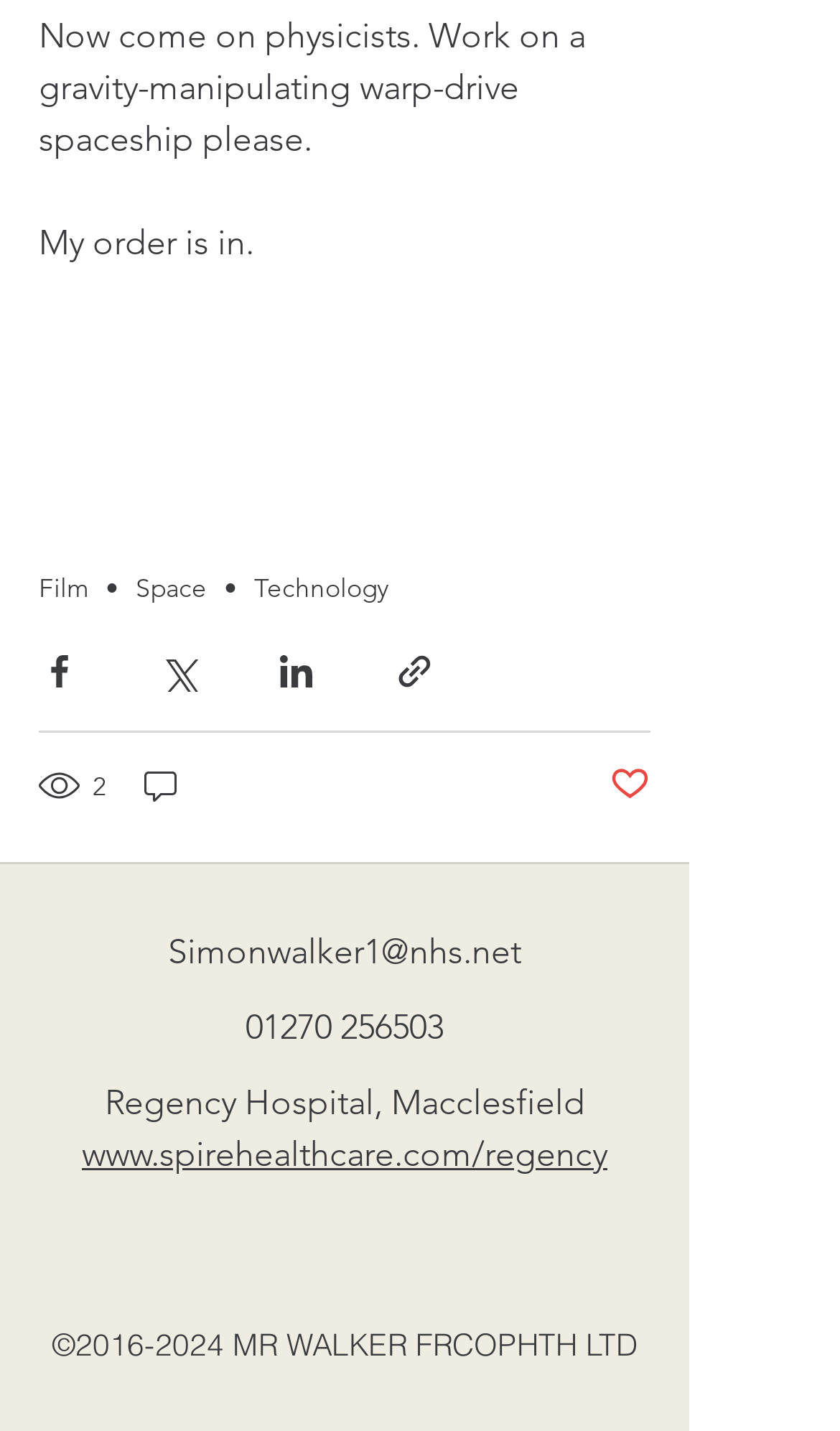Pinpoint the bounding box coordinates of the clickable element needed to complete the instruction: "Check the number of views". The coordinates should be provided as four float numbers between 0 and 1: [left, top, right, bottom].

[0.046, 0.533, 0.131, 0.565]